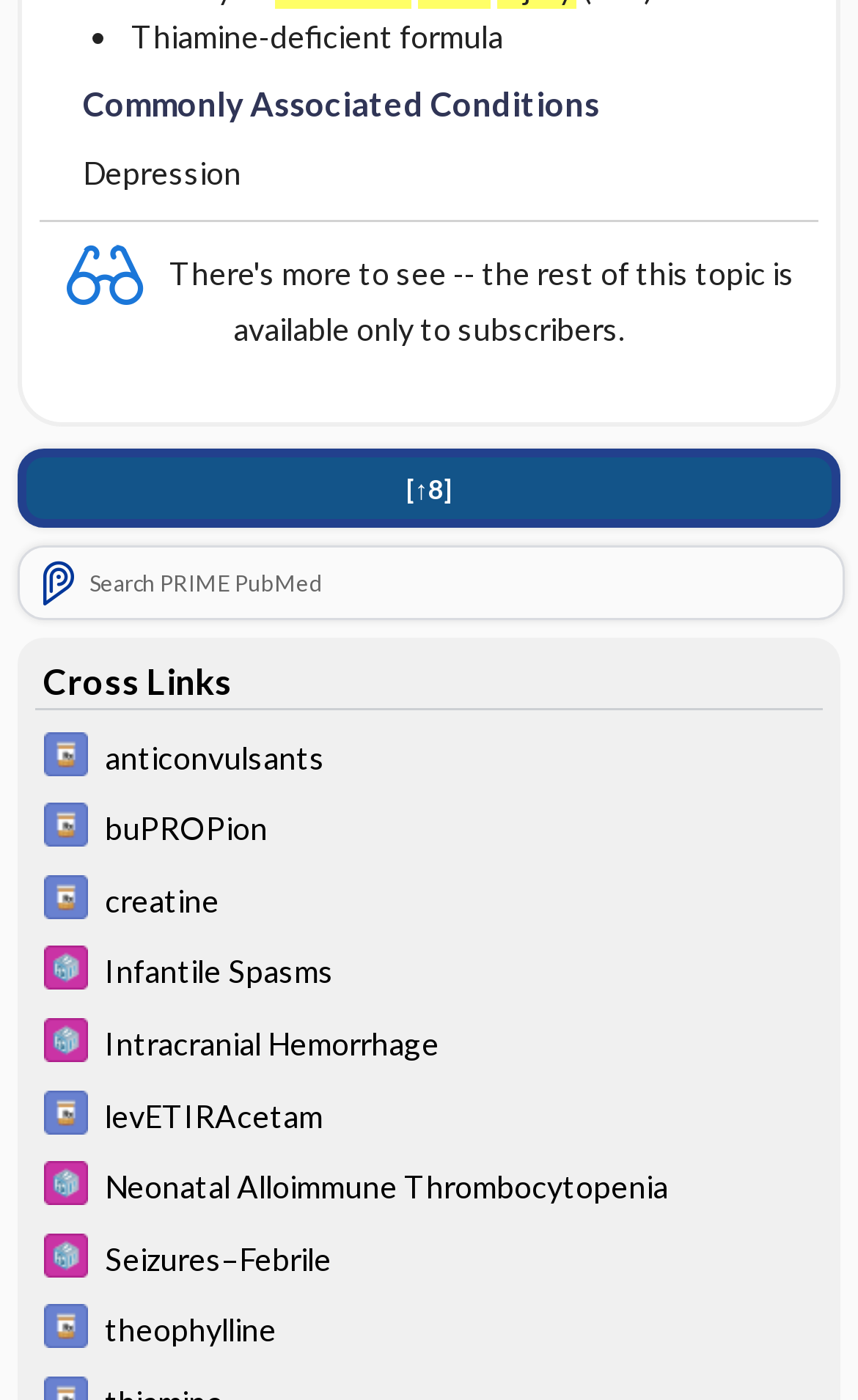Locate the bounding box coordinates of the element that should be clicked to execute the following instruction: "View previous tutorial on Cropping Images".

None